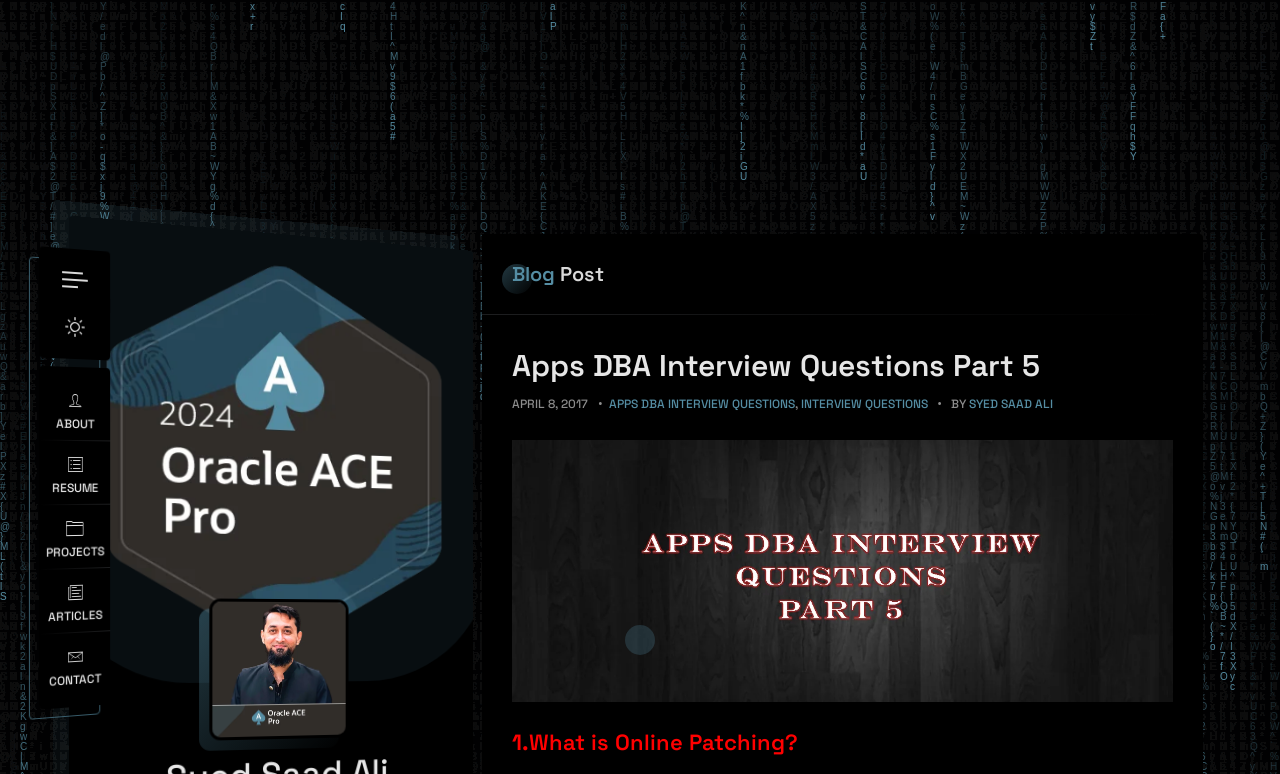What is the date of the blog post?
Using the picture, provide a one-word or short phrase answer.

APRIL 8, 2017